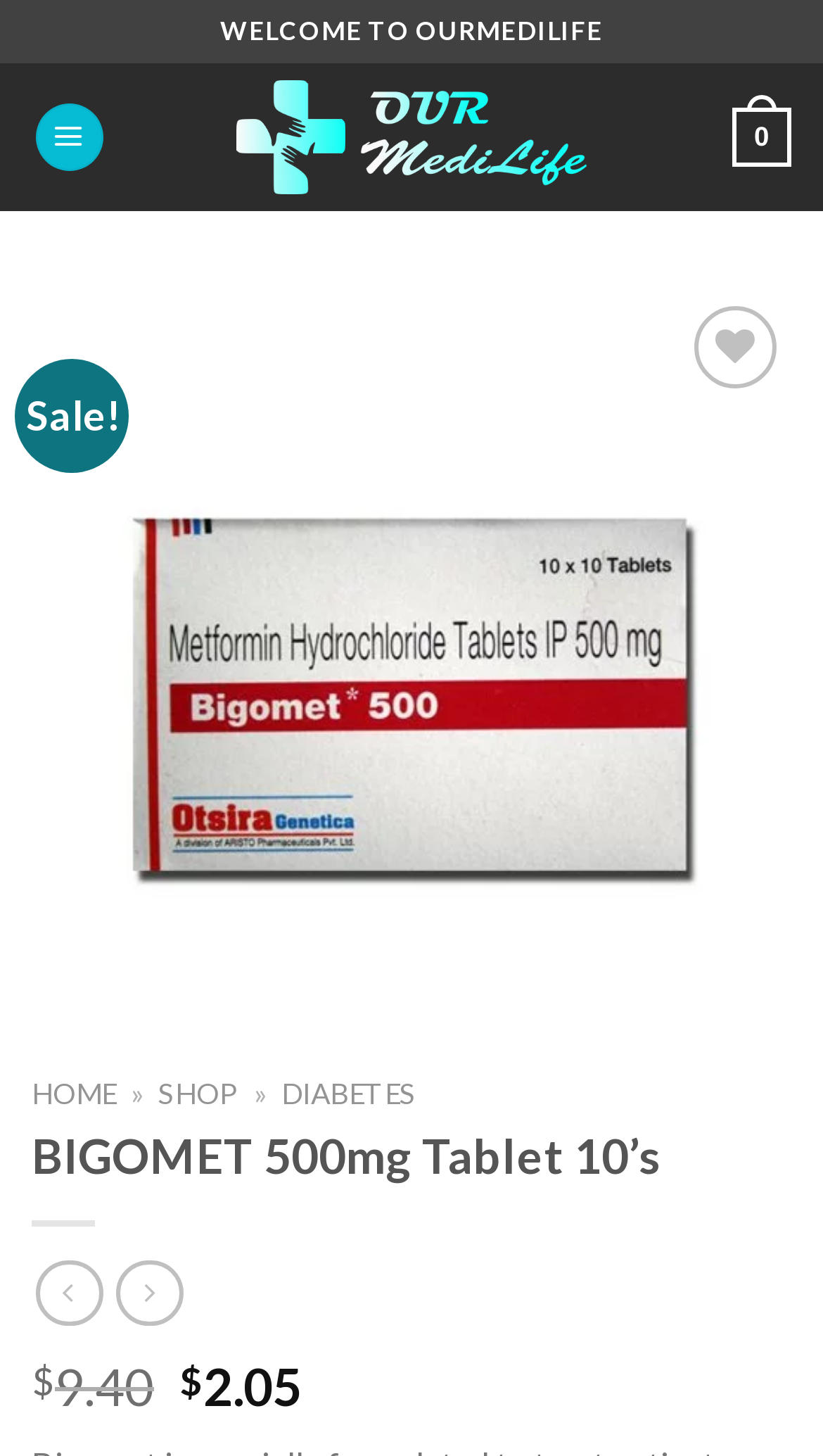How many navigation links are there?
Provide a detailed and extensive answer to the question.

I counted the navigation links by looking at the links 'HOME', 'SHOP', and 'DIABETES', which are located near each other and have similar formatting, indicating that they are navigation links.